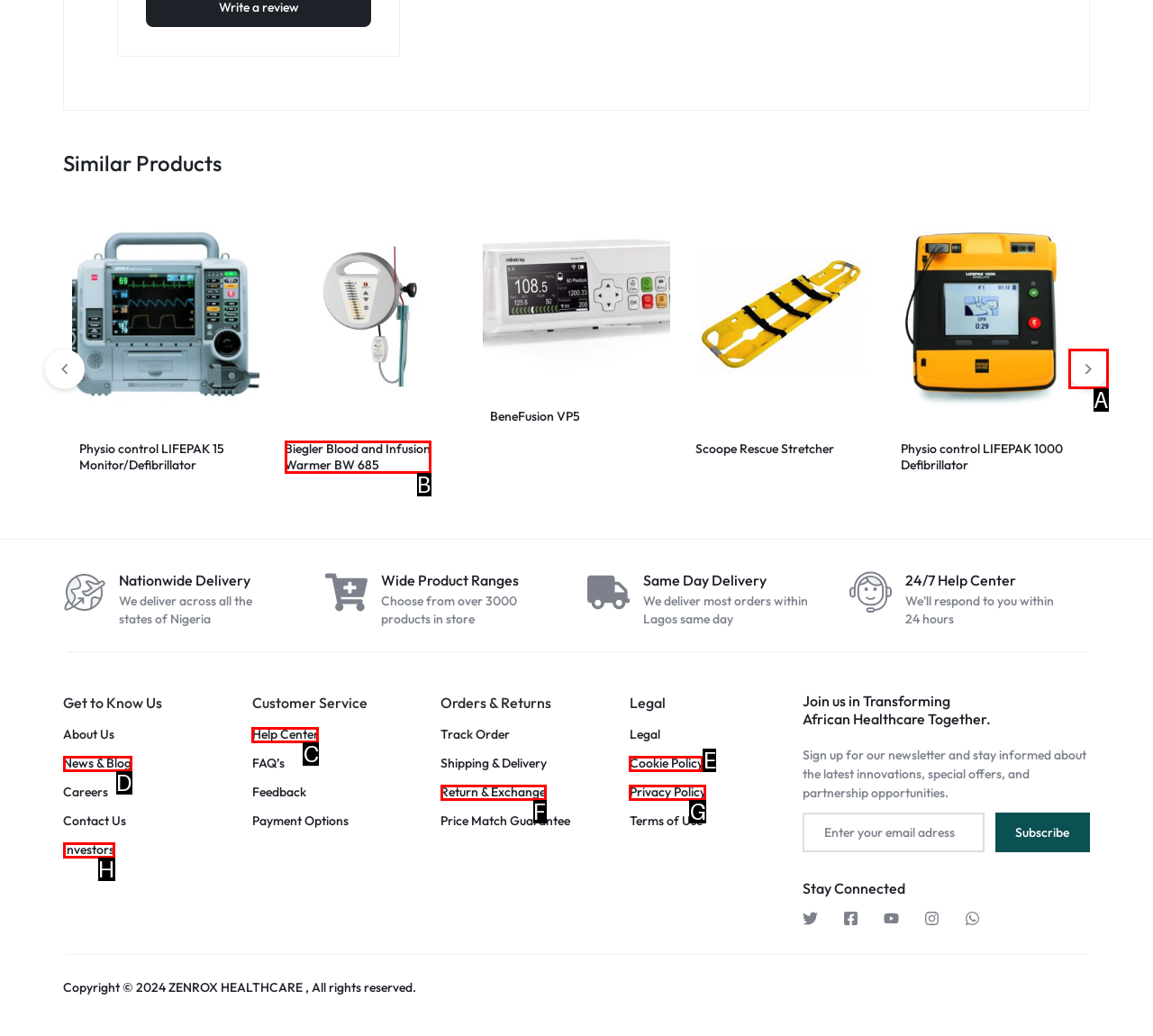Tell me which one HTML element I should click to complete the following task: Click on the 'Next slide' button Answer with the option's letter from the given choices directly.

A